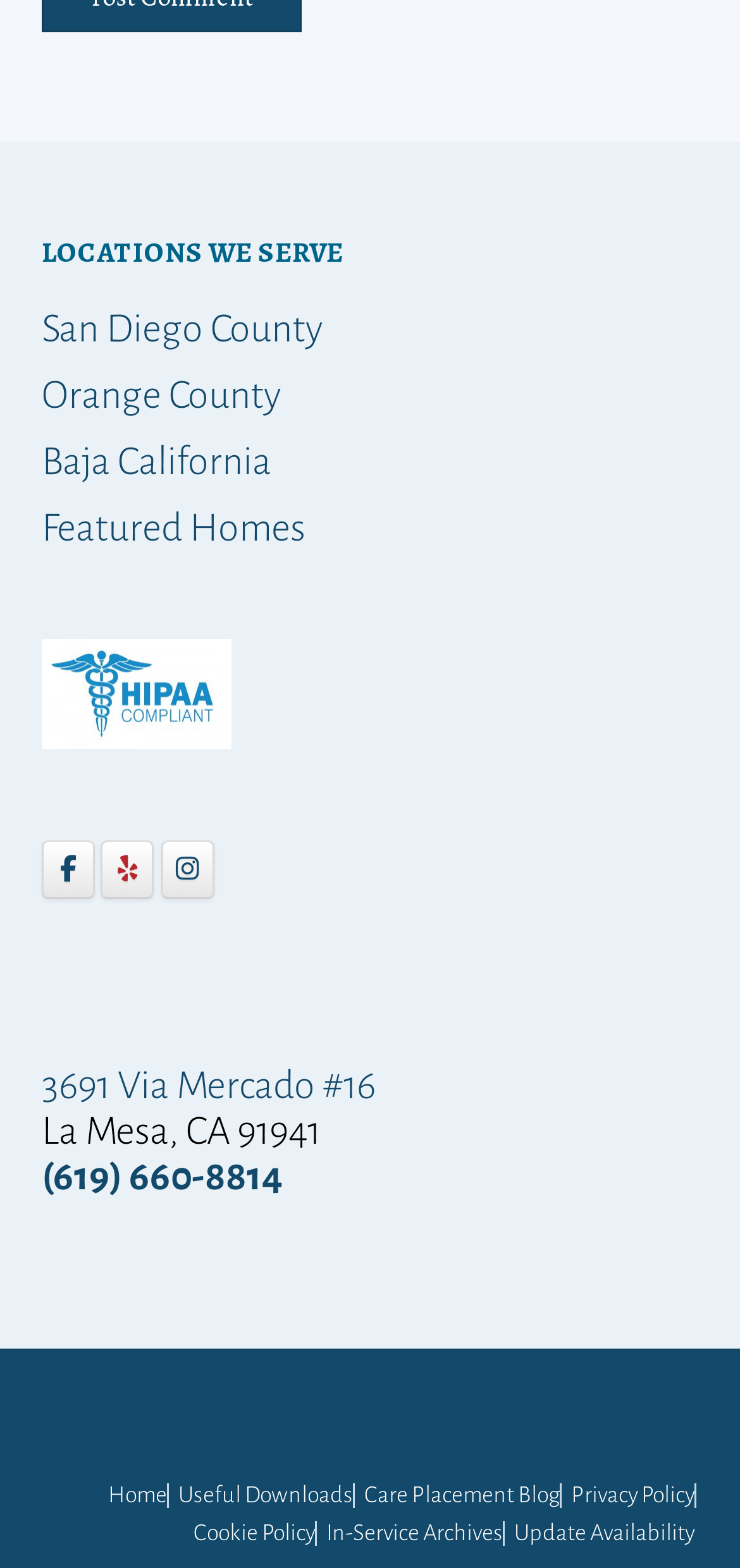Please find the bounding box coordinates of the element that must be clicked to perform the given instruction: "View locations we serve". The coordinates should be four float numbers from 0 to 1, i.e., [left, top, right, bottom].

[0.056, 0.151, 0.944, 0.178]